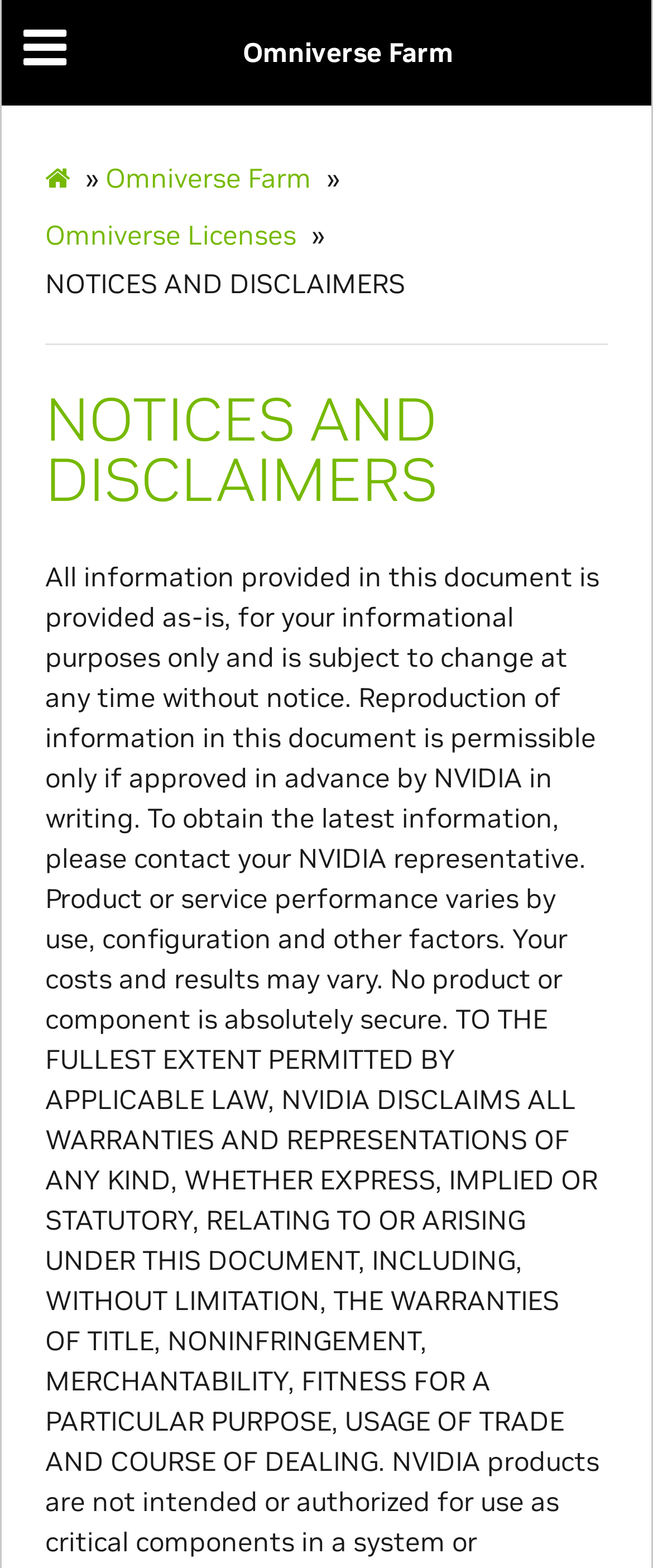How many links are in the page navigation?
Look at the screenshot and give a one-word or phrase answer.

4